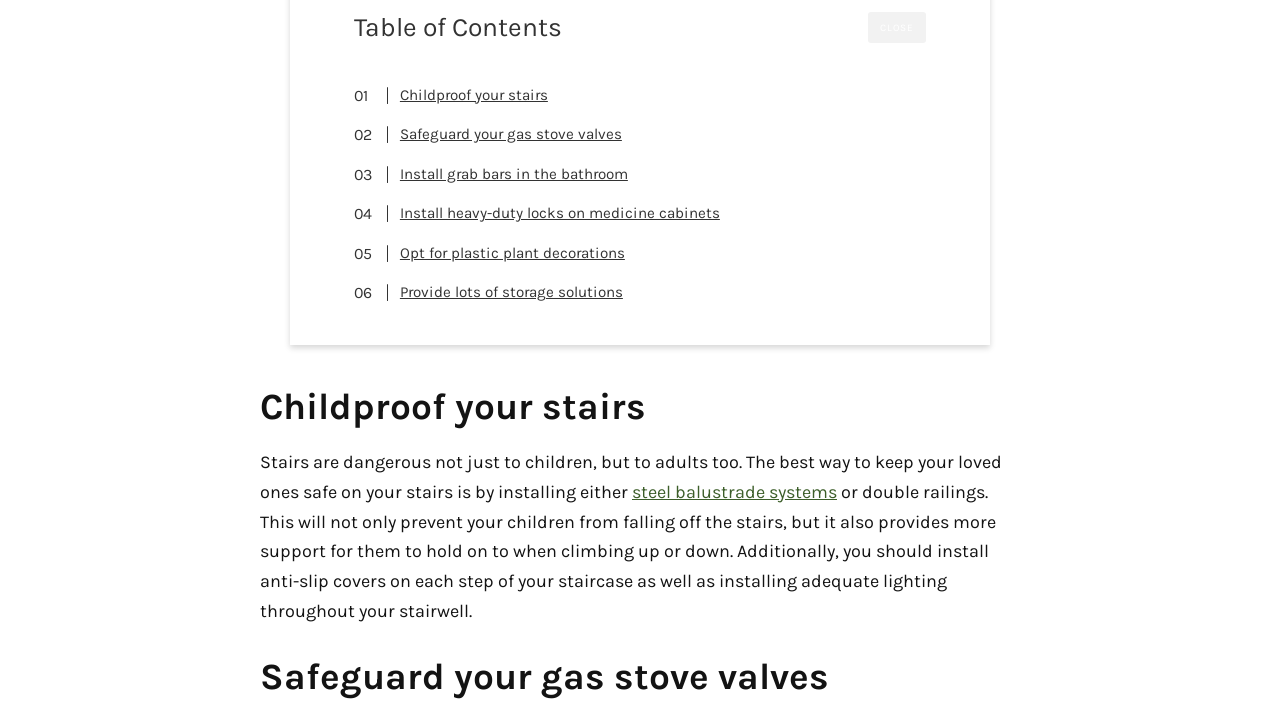How many safety tips are listed on the webpage?
Carefully analyze the image and provide a thorough answer to the question.

There are 7 safety tips listed on the webpage. These tips are listed as links and include 'Childproof your stairs', 'Safeguard your gas stove valves', 'Install grab bars in the bathroom', 'Install heavy-duty locks on medicine cabinets', 'Opt for plastic plant decorations', 'Provide lots of storage solutions'.